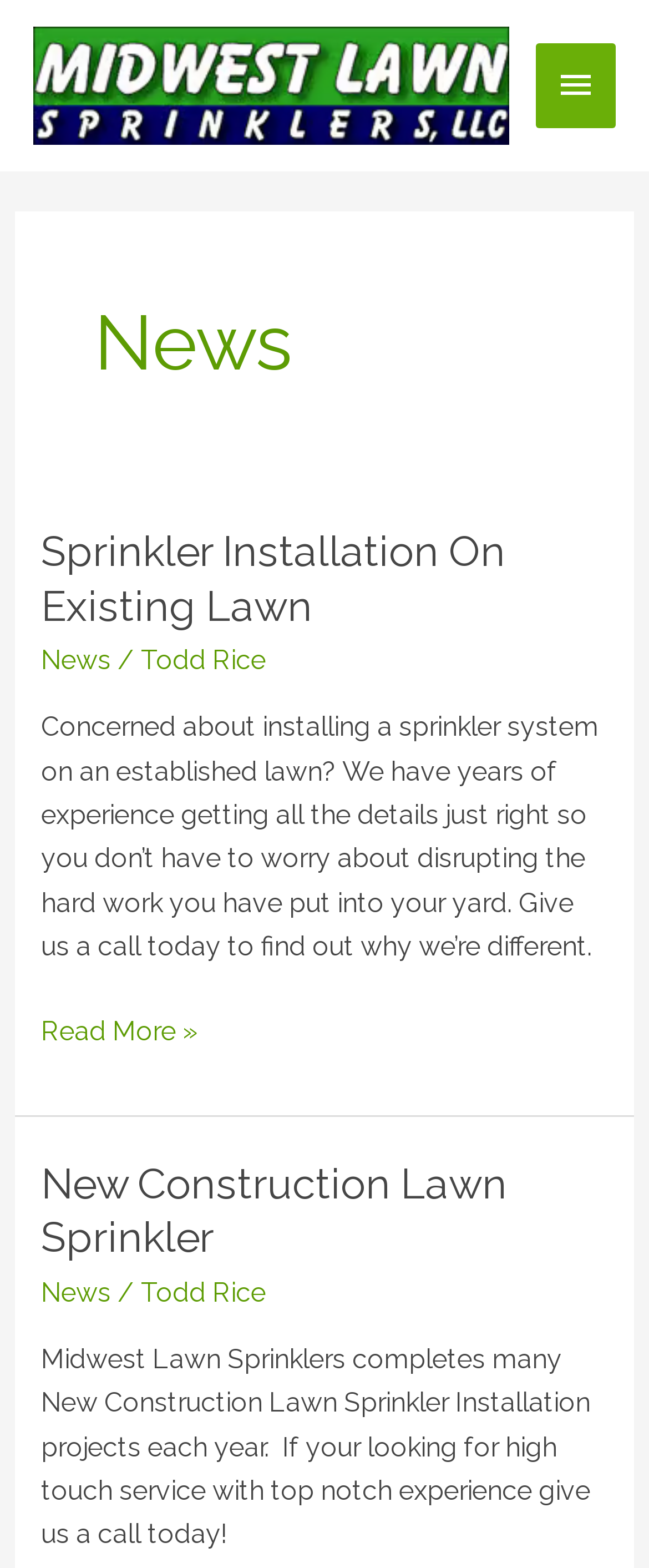Reply to the question with a brief word or phrase: What is the topic of the second news article?

New Construction Lawn Sprinkler